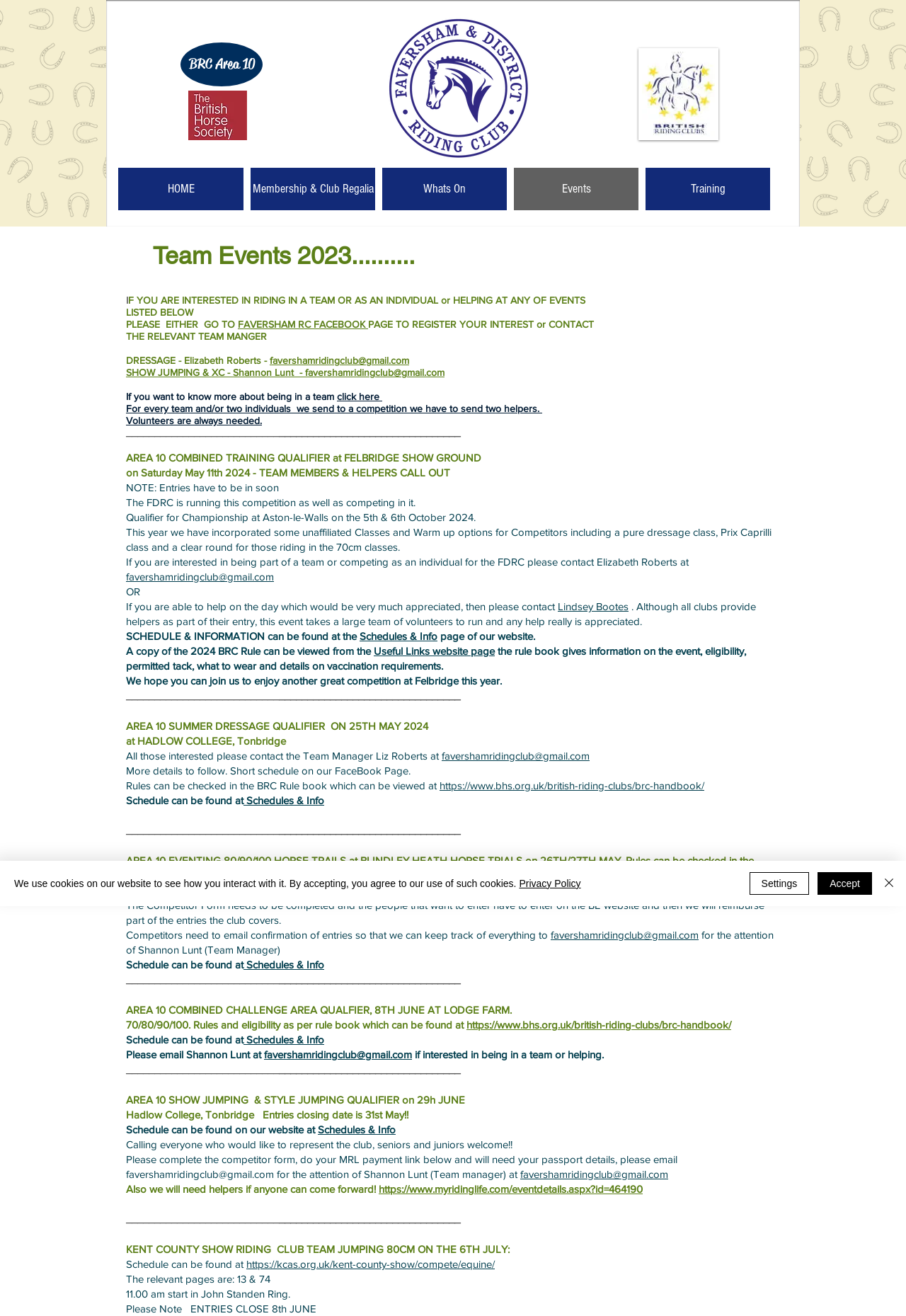What is the email address to contact for the AREA 10 EVENTING 80/90/100 HORSE TRAILS?
Answer the question with a detailed explanation, including all necessary information.

The email address to contact for the AREA 10 EVENTING 80/90/100 HORSE TRAILS can be found in the text 'Competitors need to email confirmation of entries so that we can keep track of everything to favershamridingclub@gmail.com for the attention of Shannon Lunt (Team Manager)' which explicitly states the email address.